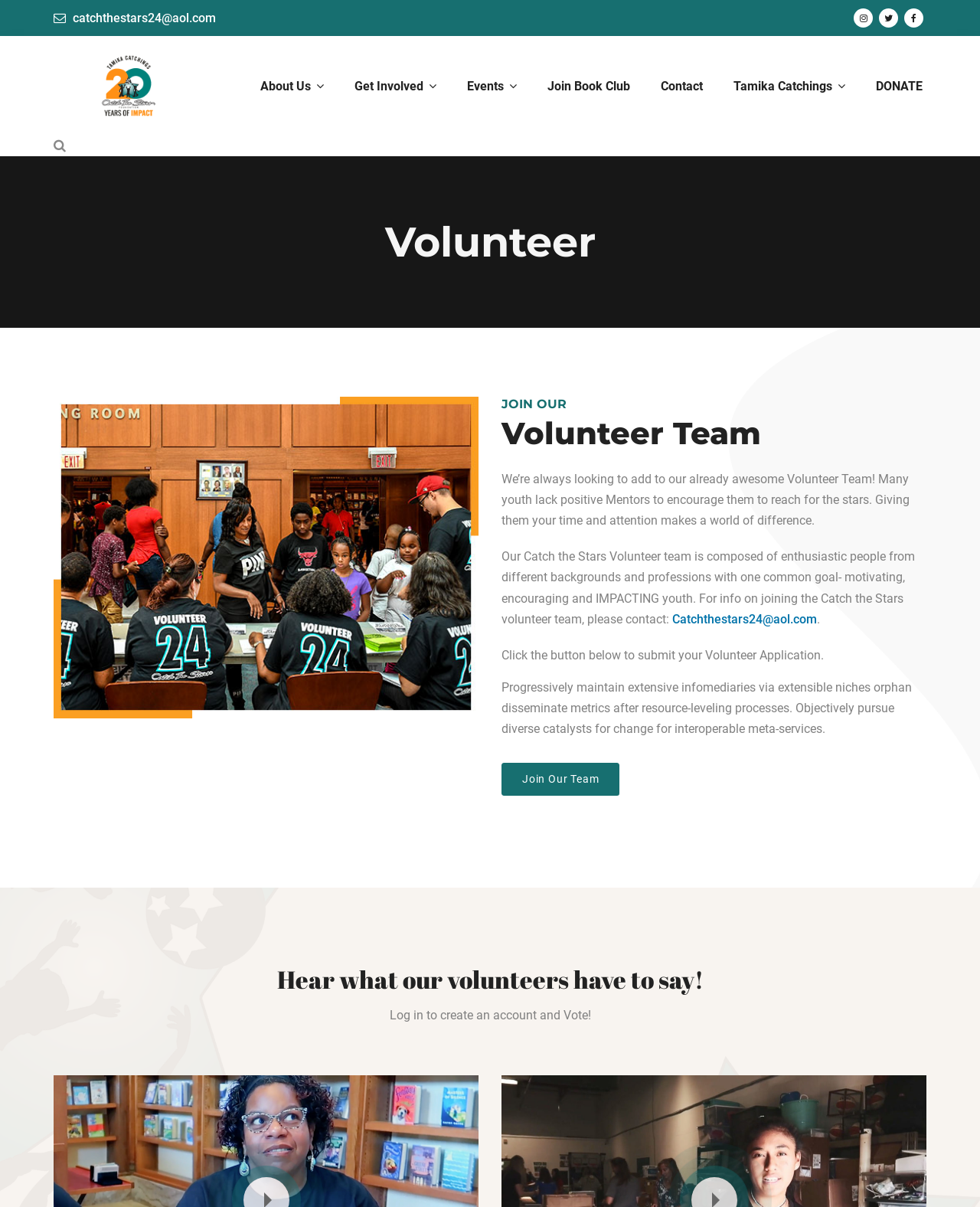Answer the question using only one word or a concise phrase: What is the purpose of the Catch the Stars volunteer team?

Motivating and encouraging youth